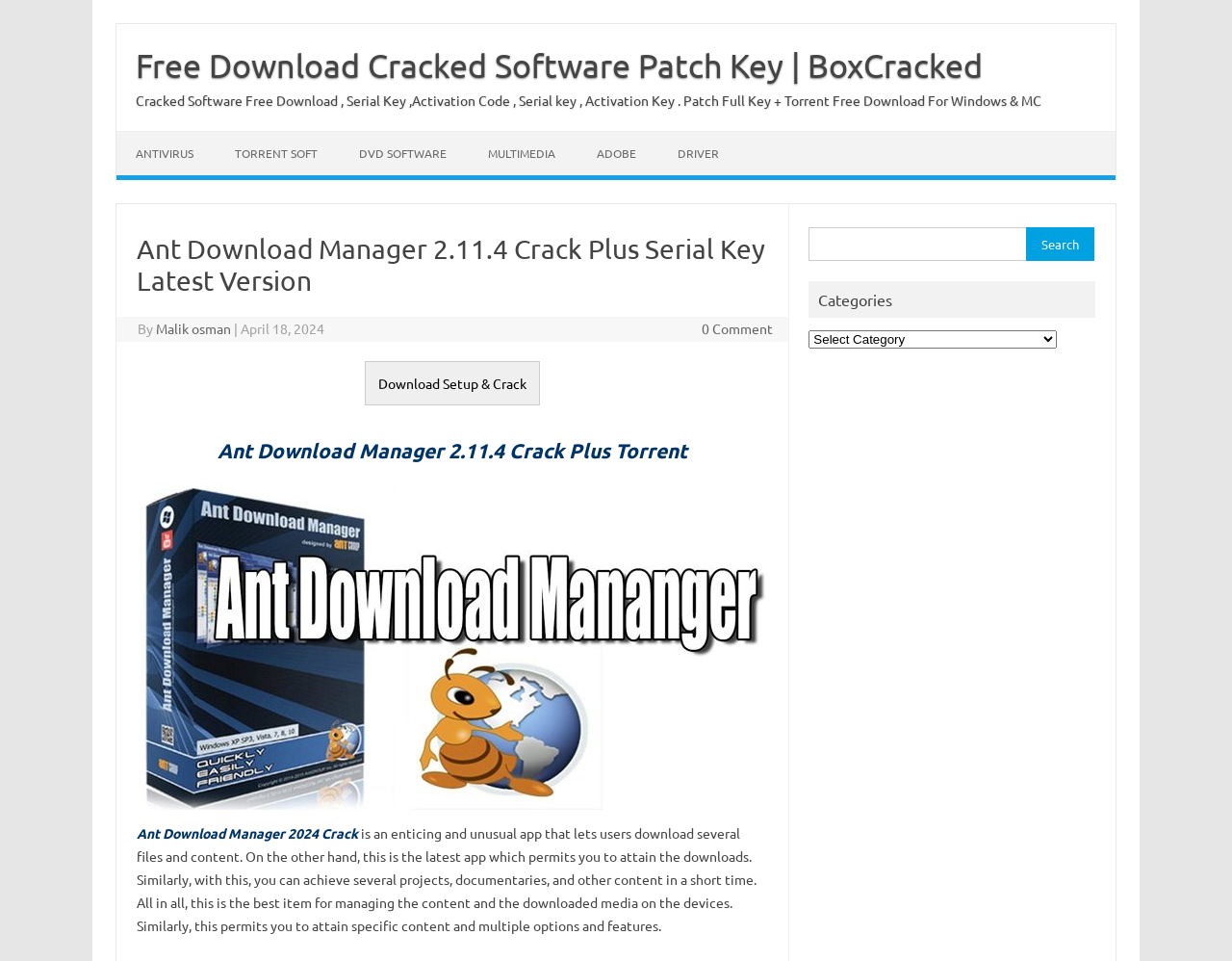Can you provide the bounding box coordinates for the element that should be clicked to implement the instruction: "Visit BoxCracked website"?

[0.11, 0.048, 0.798, 0.088]